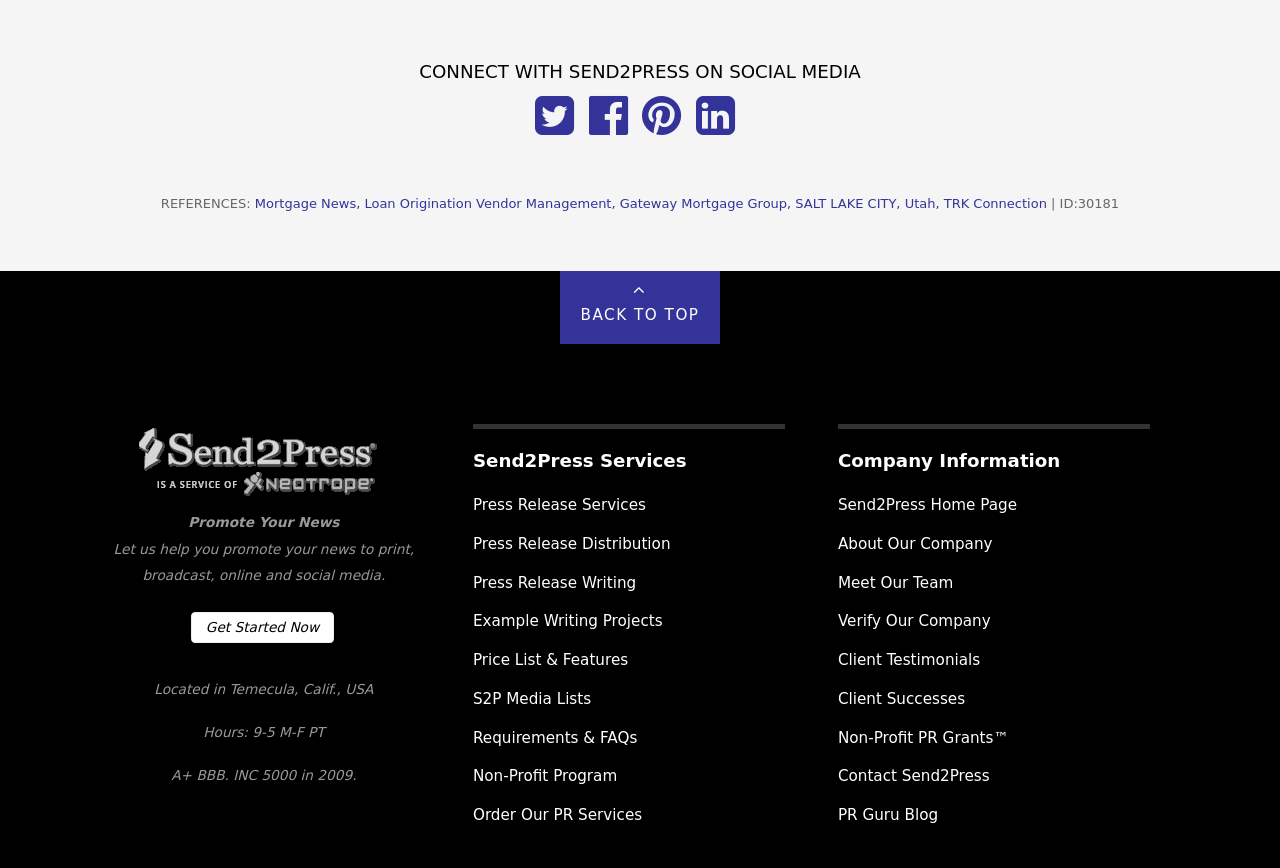Identify the bounding box coordinates necessary to click and complete the given instruction: "Like on Instagram".

None